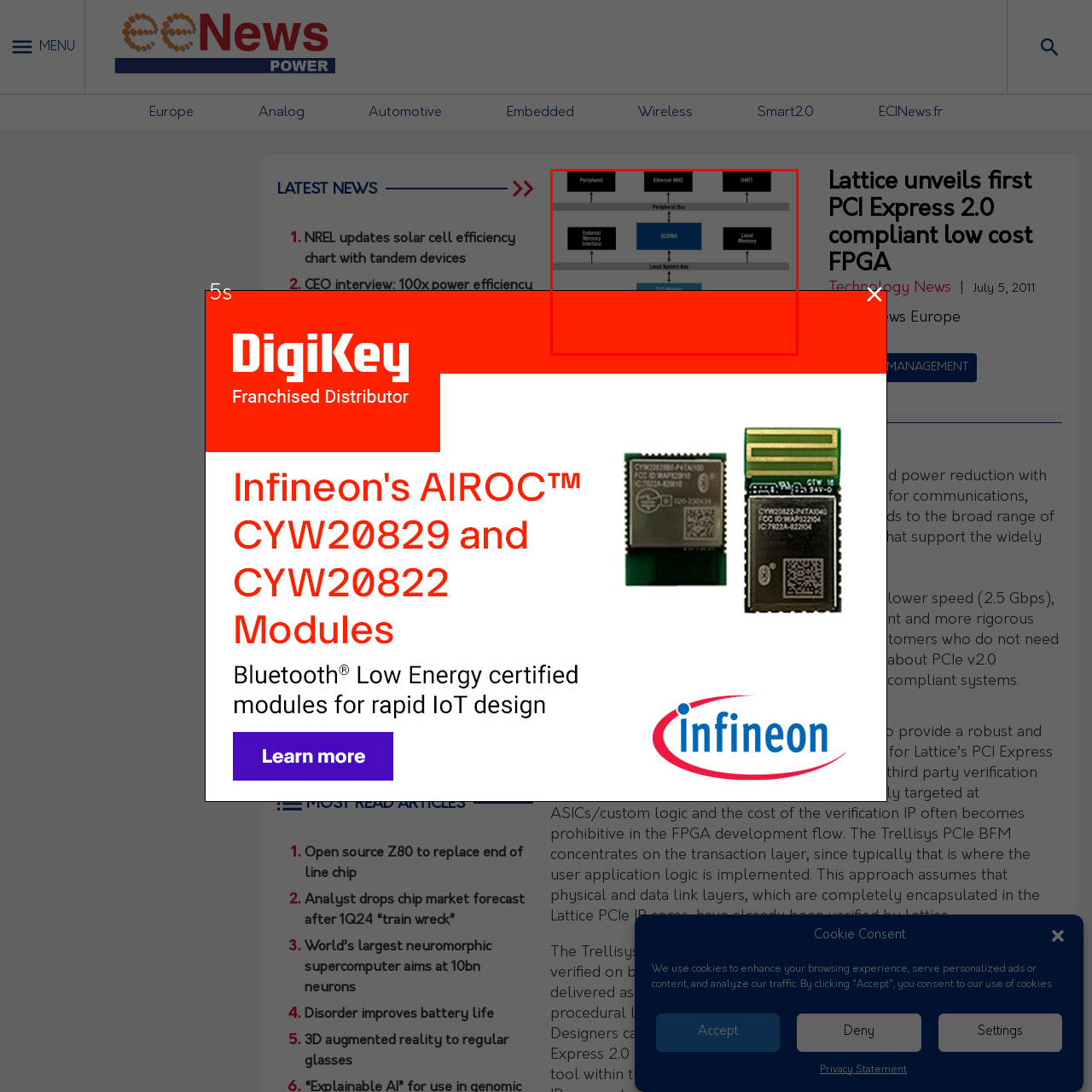Look at the section of the image marked by the red box and offer an in-depth answer to the next question considering the visual cues: What is the purpose of the diagram?

The purpose of the diagram is to visually represent the key hardware interactions necessary for high-speed data transfer and integration within PCIe v2.0 systems, reflecting advancements in technology aimed at supporting multimedia, server, and mobile platforms while achieving cost reductions and increased reliability.